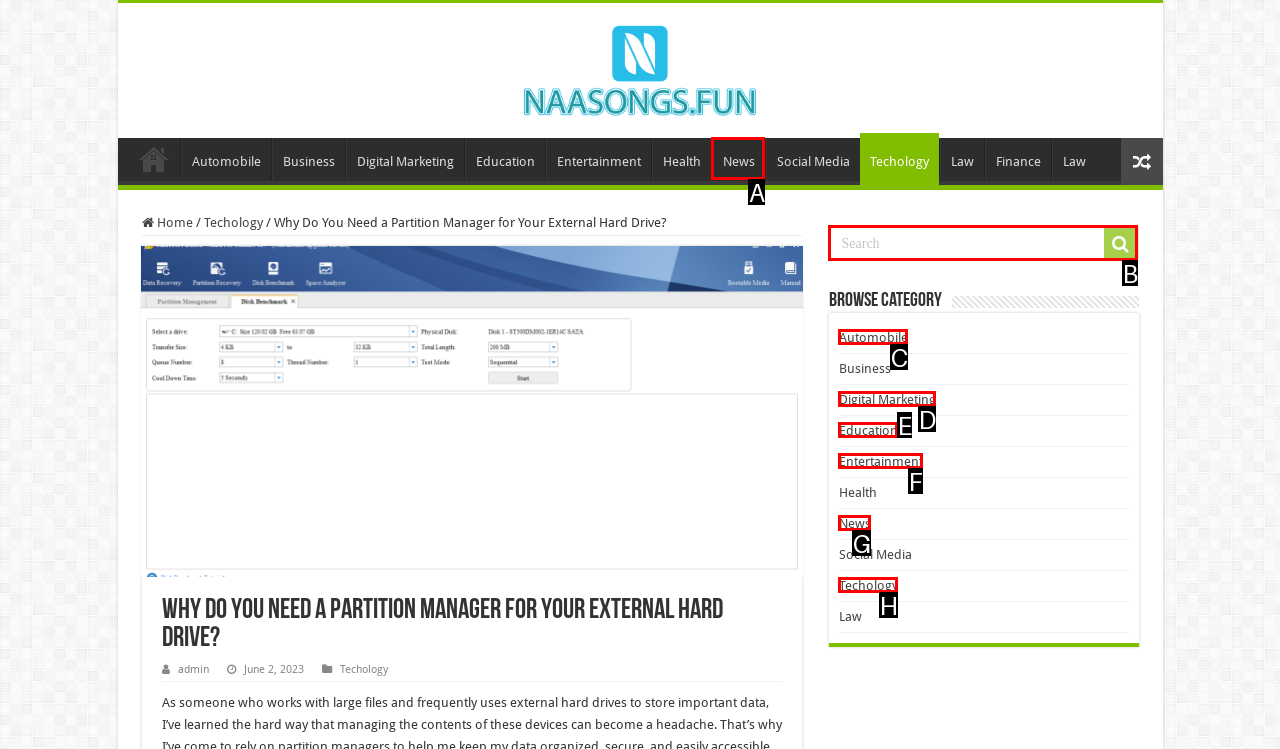Which UI element should you click on to achieve the following task: Search for something? Provide the letter of the correct option.

B